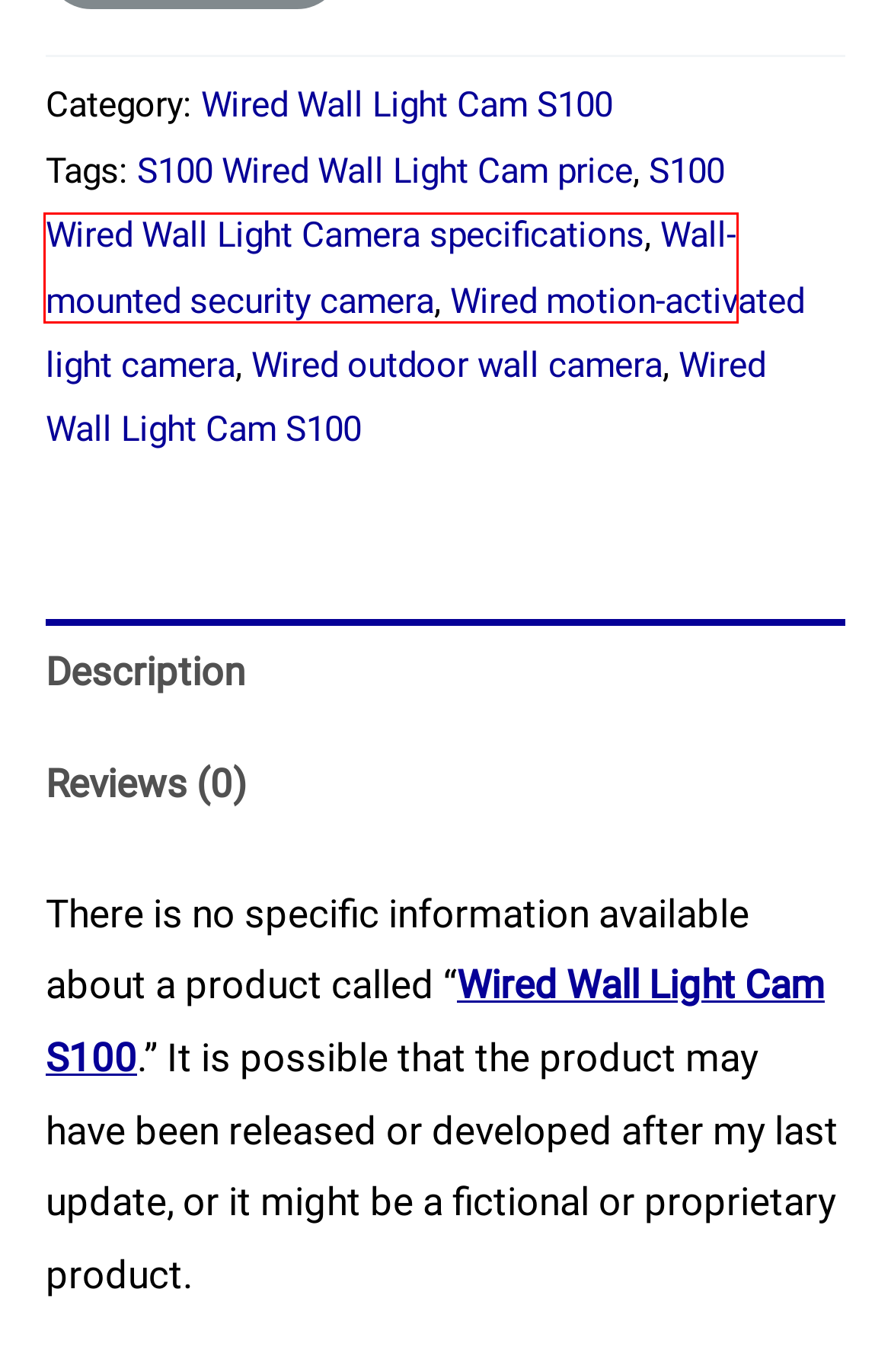Analyze the screenshot of a webpage featuring a red rectangle around an element. Pick the description that best fits the new webpage after interacting with the element inside the red bounding box. Here are the candidates:
A. Privacy Policy: Setupcamera.com
B. Wall-mounted security camera Archives - Setup Camera Website
C. Wired outdoor wall camera Archives - Setup Camera Website
D. S100 Wired Wall Light Cam price Archives - Setup Camera Website
E. SetupCamera: Home Security and Smart Home Camera System
F. Wyze Cam v3 Camera Setup and Installation Support
G. S100 Wired Wall Light Camera specifications Archives - Setup Camera Website
H. Wired motion-activated light camera Archives - Setup Camera Website

B